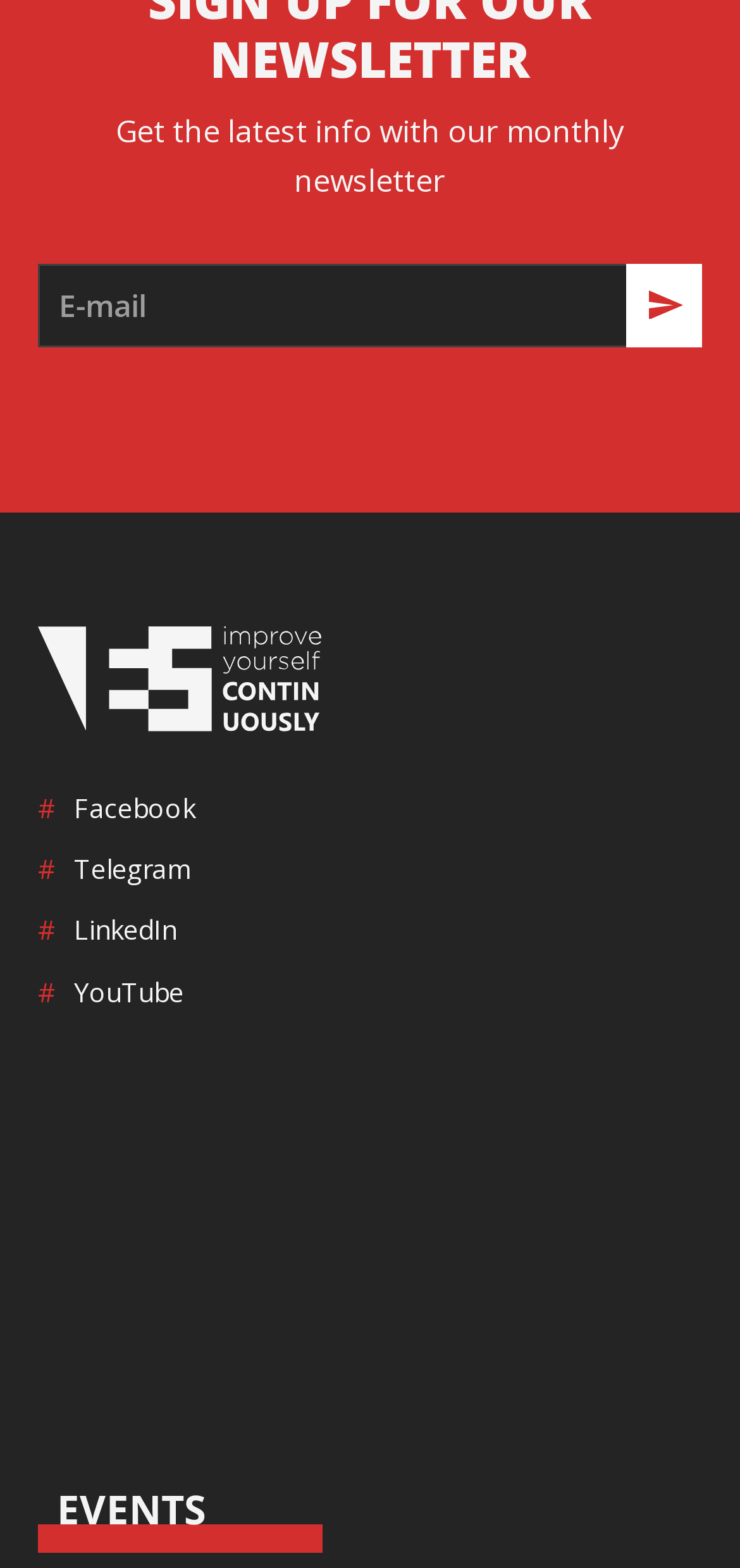What is the purpose of the form?
Can you give a detailed and elaborate answer to the question?

The form is labeled as 'Contact form' and has a textbox for email and a submit button, indicating that it is used to send a message or contact the website owner.